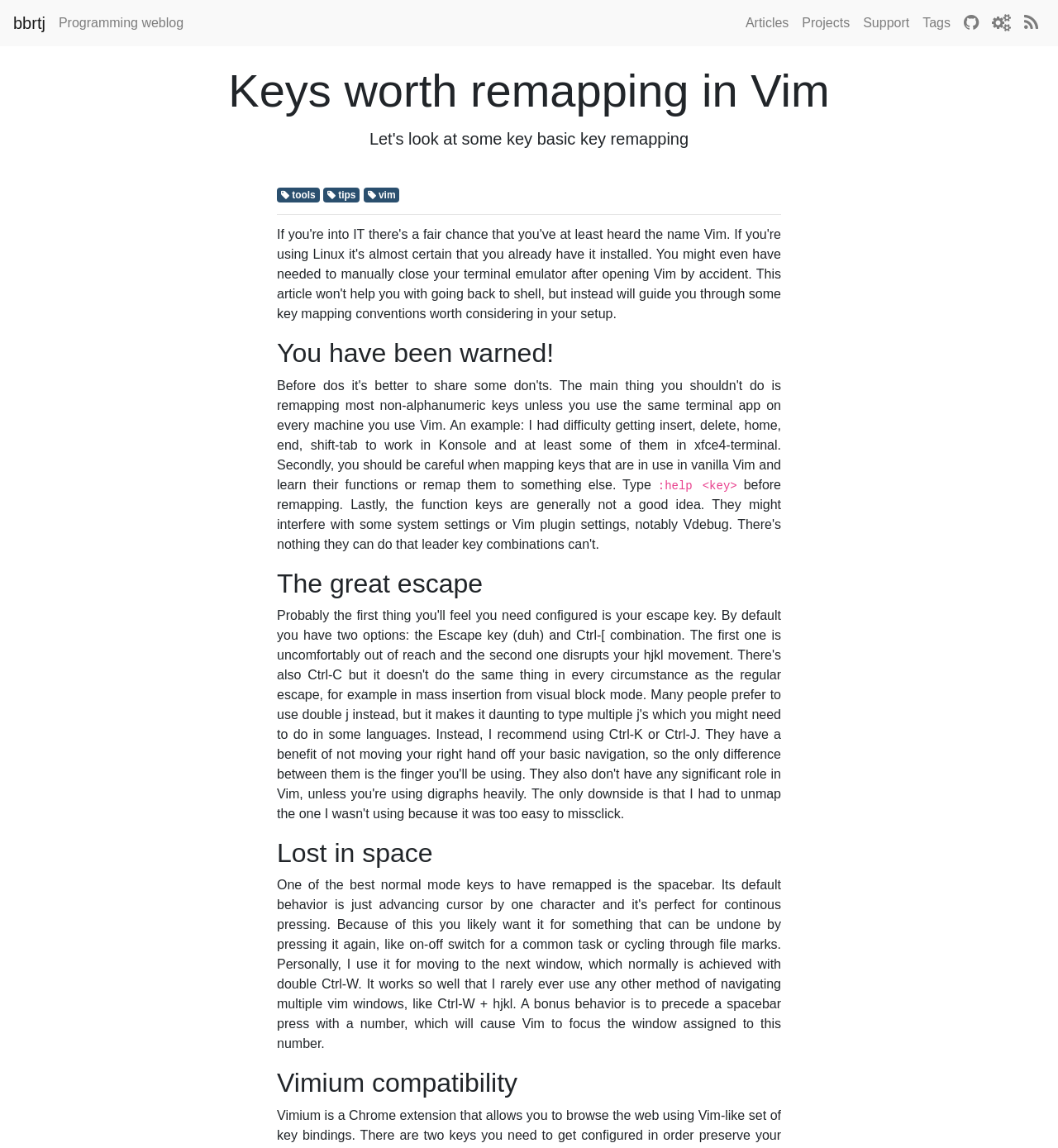Predict the bounding box coordinates of the area that should be clicked to accomplish the following instruction: "View the 'Vimium compatibility' section". The bounding box coordinates should consist of four float numbers between 0 and 1, i.e., [left, top, right, bottom].

[0.262, 0.93, 0.738, 0.957]